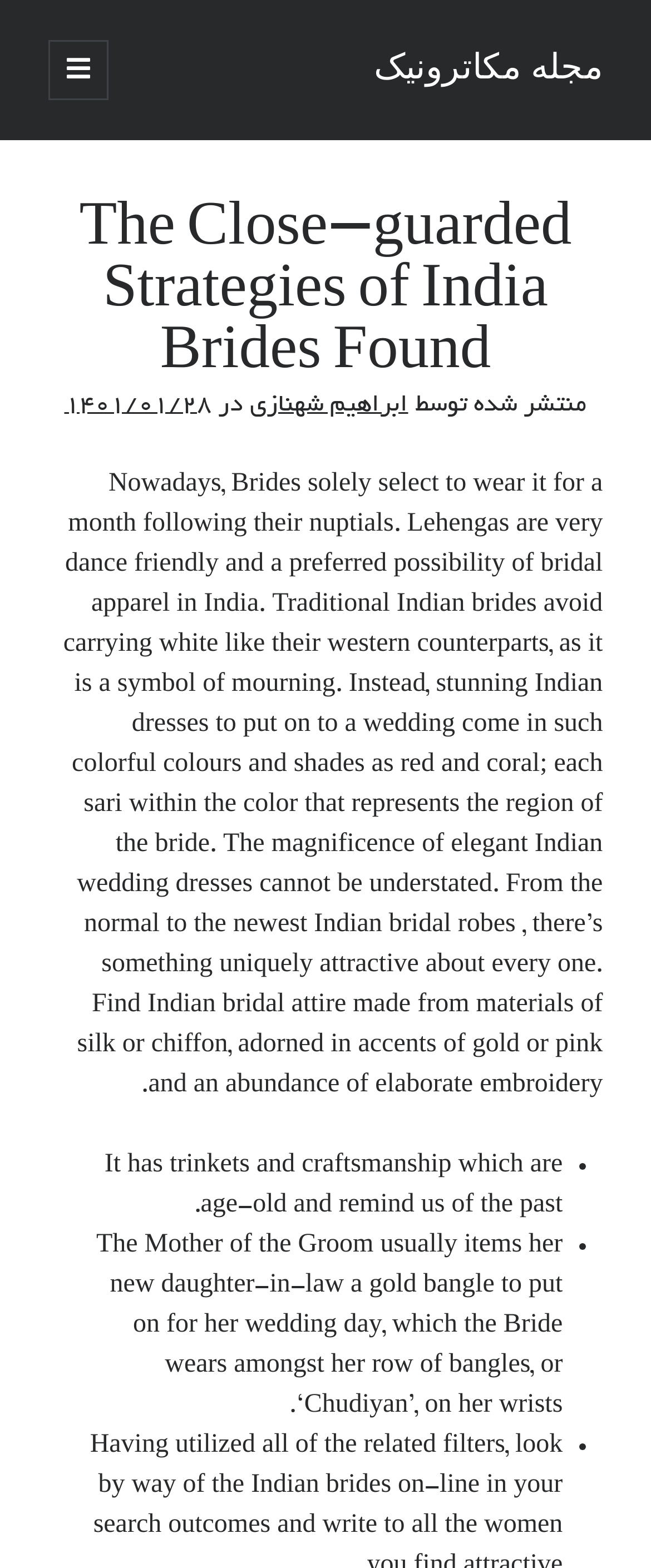What is the date of the article 'ارتقای امنیت اماکن با سامانه ایرانی مبتنی بر اینترنت اشیا'?
Please analyze the image and answer the question with as much detail as possible.

I found the date of the article 'ارتقای امنیت اماکن با سامانه ایرانی مبتنی بر اینترنت اشیا' by looking at the StaticText element next to the link, which says '۱۴۰۲/۱۲/۰۲'.